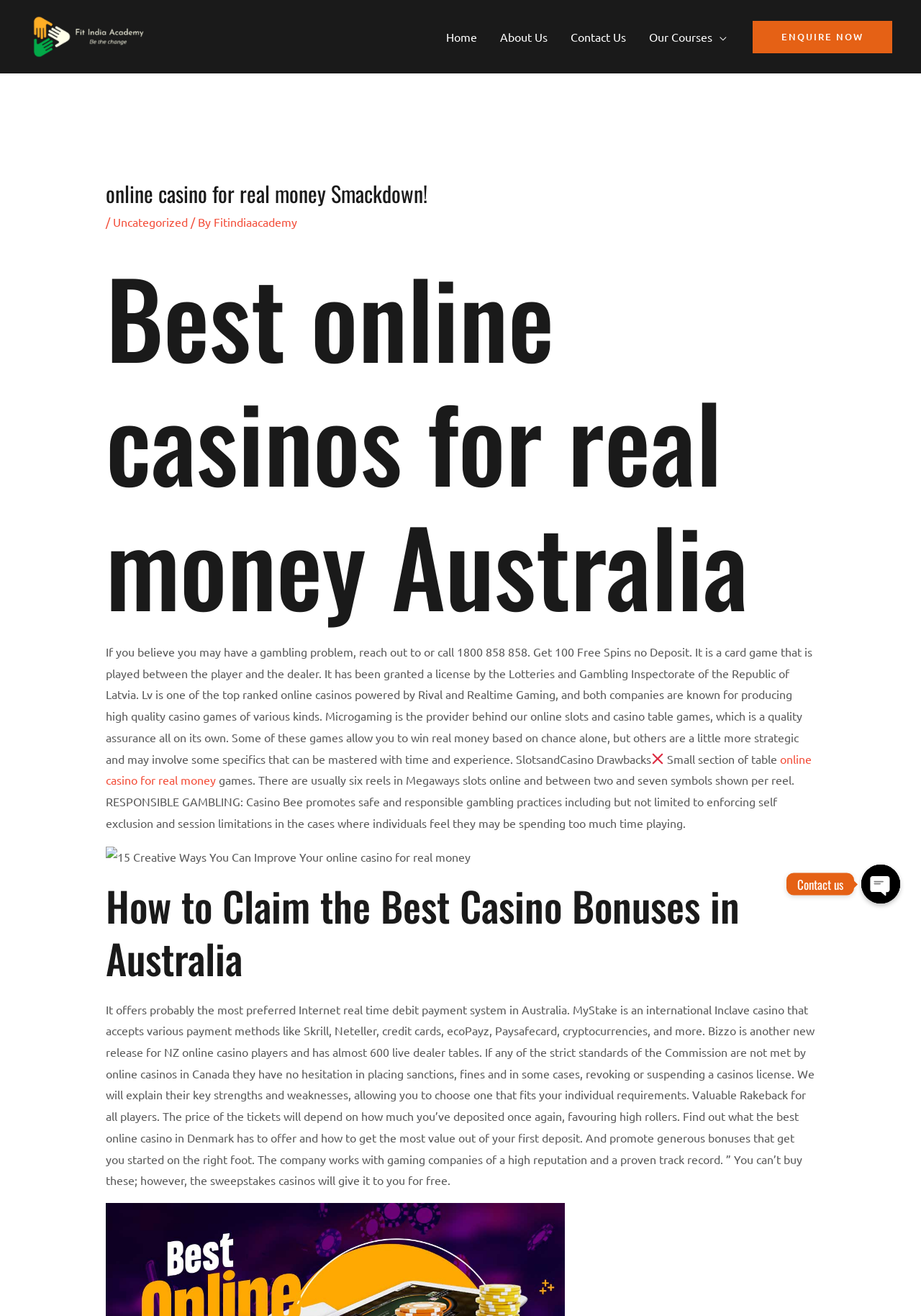Locate and provide the bounding box coordinates for the HTML element that matches this description: "Home".

[0.472, 0.009, 0.53, 0.047]